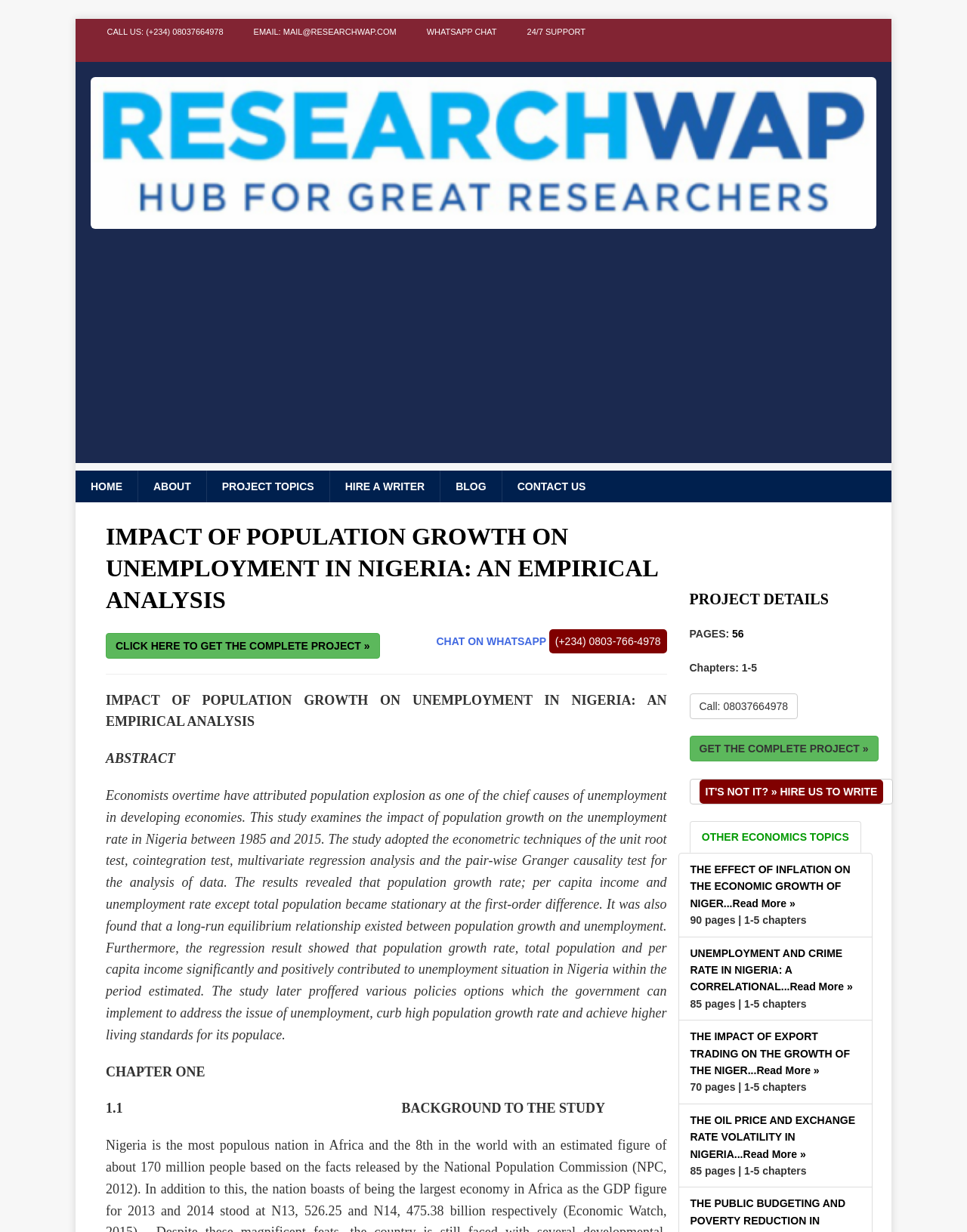Indicate the bounding box coordinates of the clickable region to achieve the following instruction: "Click the 'HOME' link."

[0.078, 0.382, 0.142, 0.408]